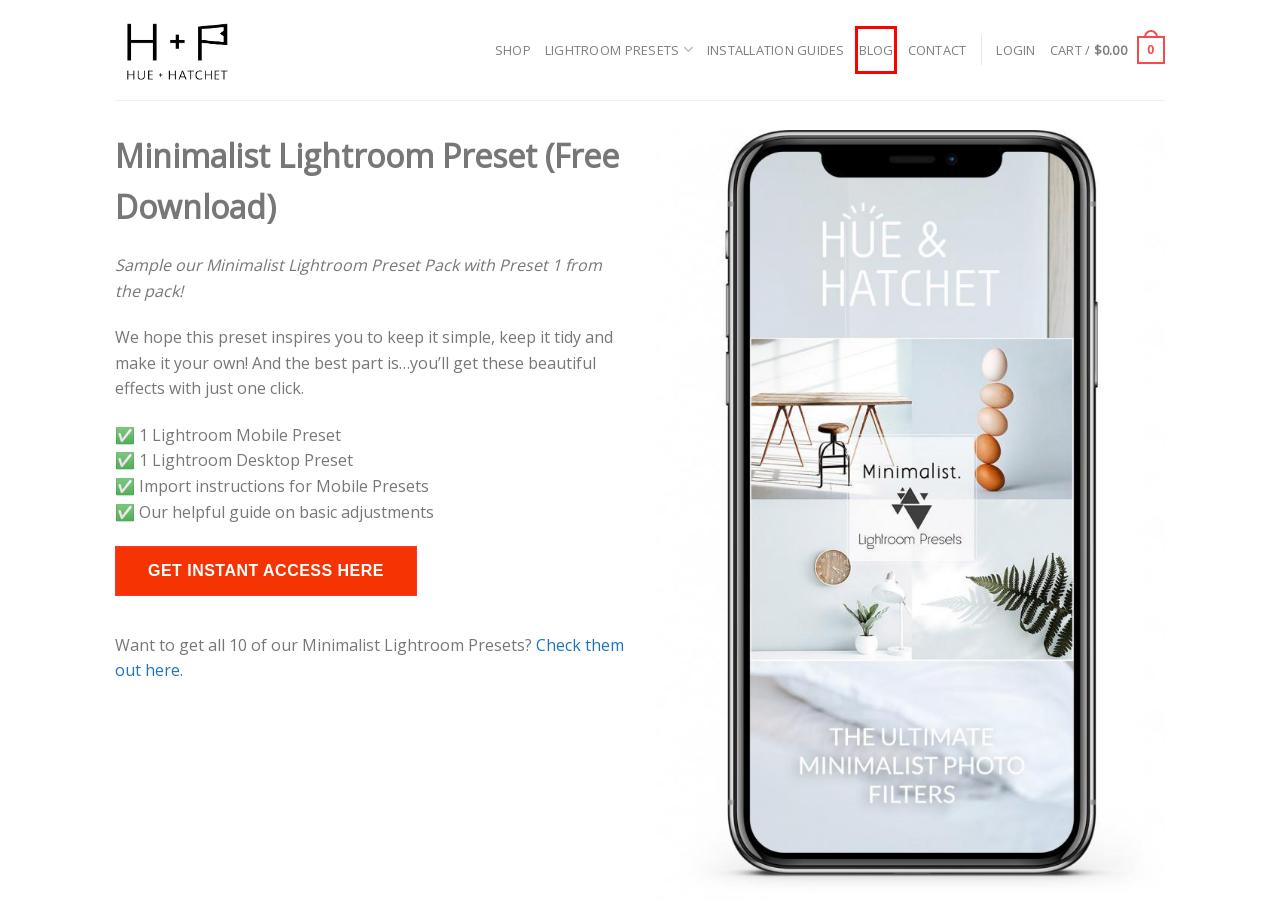You are provided with a screenshot of a webpage that has a red bounding box highlighting a UI element. Choose the most accurate webpage description that matches the new webpage after clicking the highlighted element. Here are your choices:
A. Cart - Hue & Hatchet
B. Installation Guides Archives - Hue & Hatchet
C. My account - Hue & Hatchet
D. Hue&Hatchet | Lightroom Presets & Photography Tools
E. Shop - Lightroom Presets
F. Lightroom Presets Archives - Hue & Hatchet
G. The Ultimate Minimalist Lightroom Presets - Mobile & Desktop Lightroom Presets
H. Blog - Hue & Hatchet

H